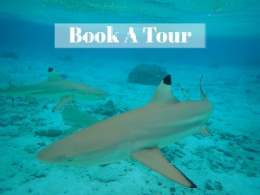Answer in one word or a short phrase: 
What activity is being promoted in the image?

Snorkeling excursions